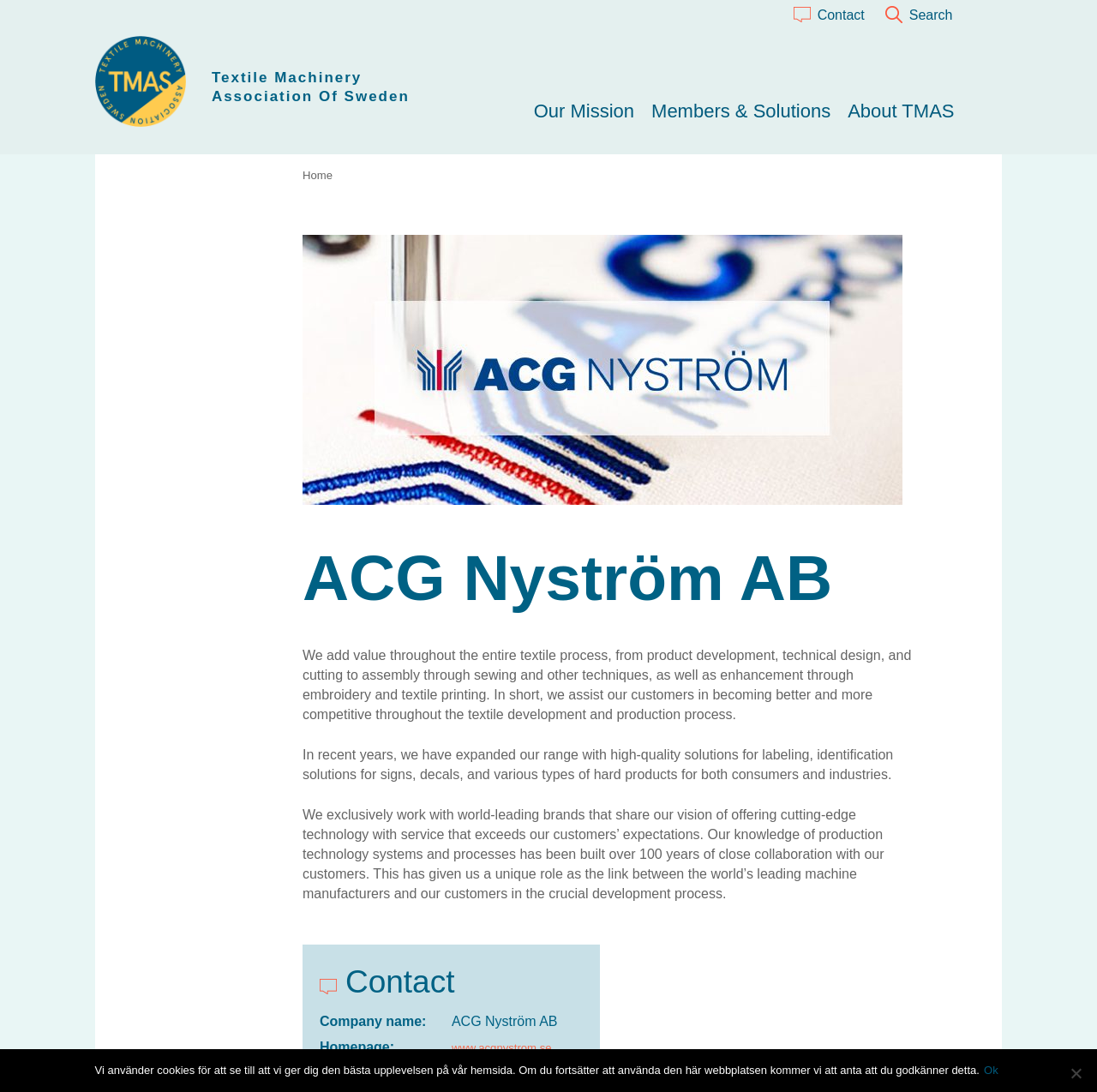What is the homepage of the company?
Answer the question with a detailed explanation, including all necessary information.

The homepage of the company can be found in the contact information section at the bottom of the page, where it is written as 'Homepage: www.acgnystrom.se'.